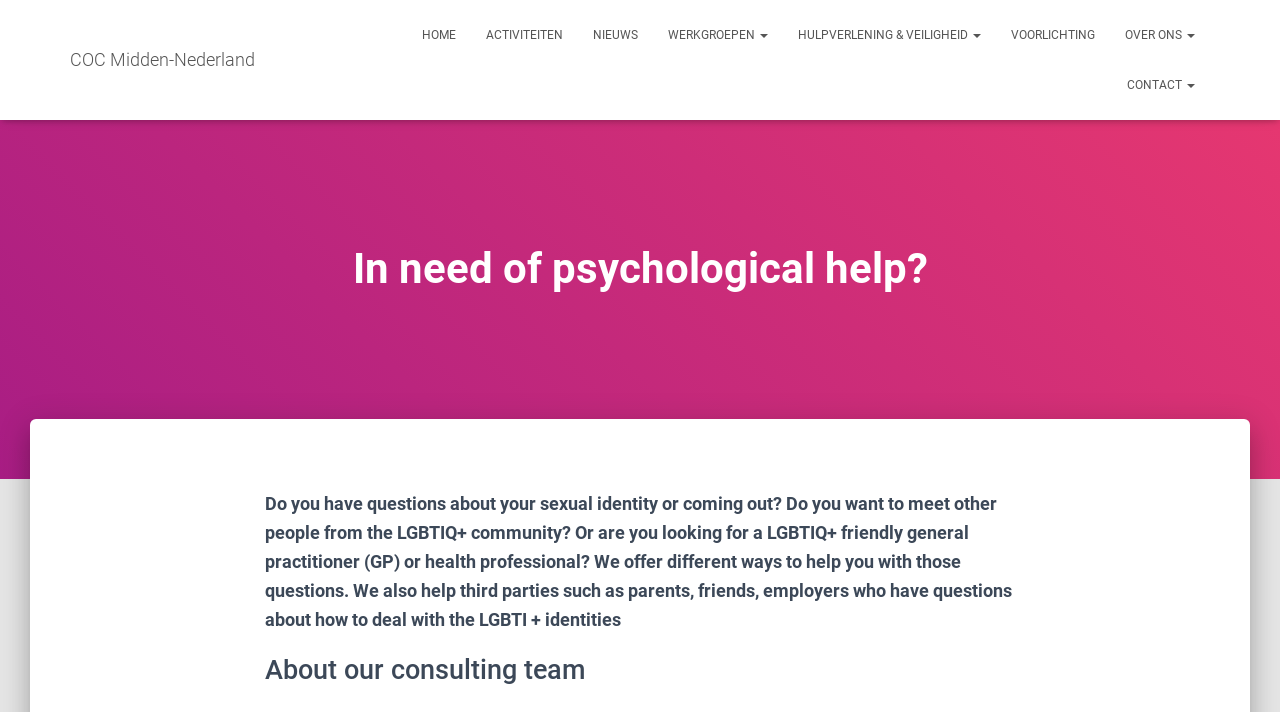What is the topic of the consulting team?
Based on the image, give a one-word or short phrase answer.

LGBTIQ+ identities